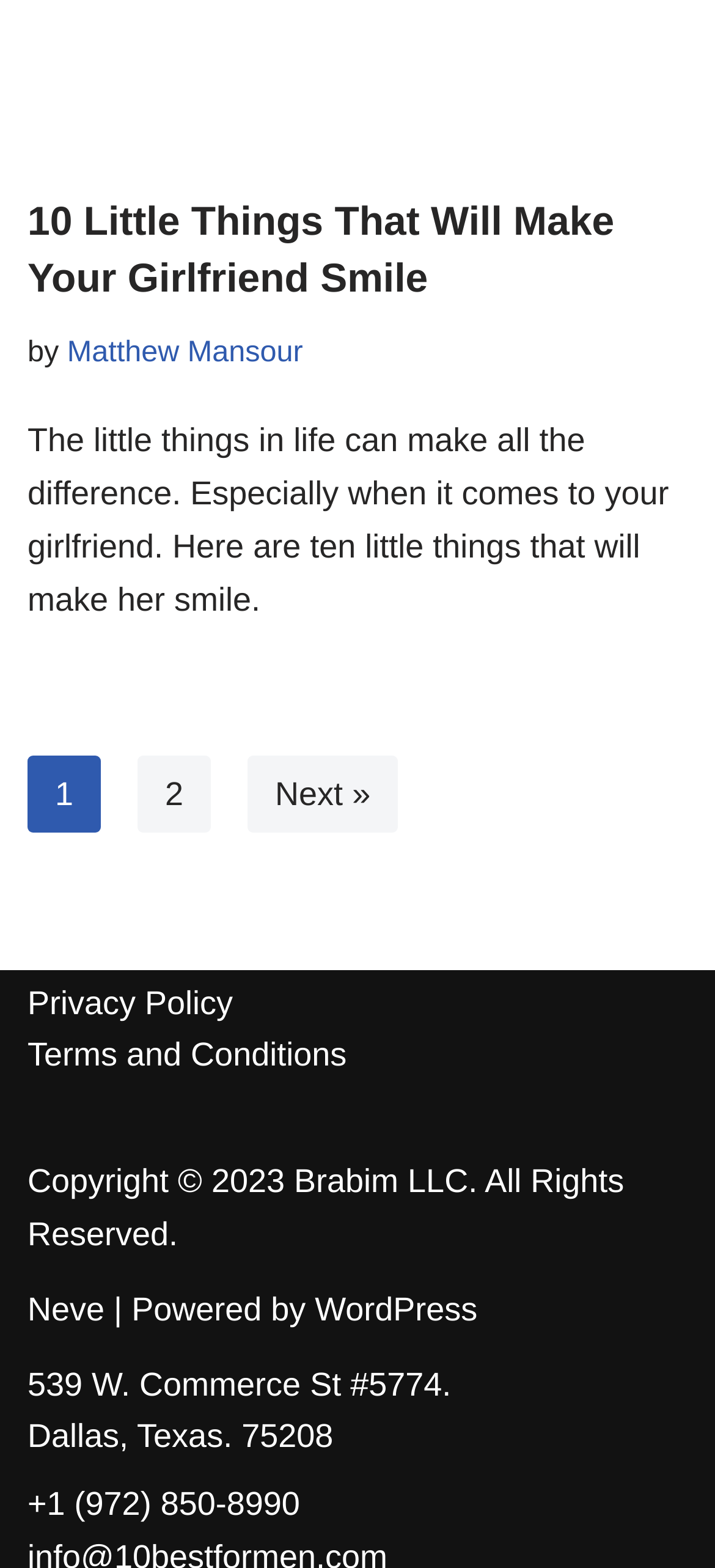Find the bounding box coordinates for the area that should be clicked to accomplish the instruction: "Visit the WordPress website".

[0.44, 0.823, 0.668, 0.847]